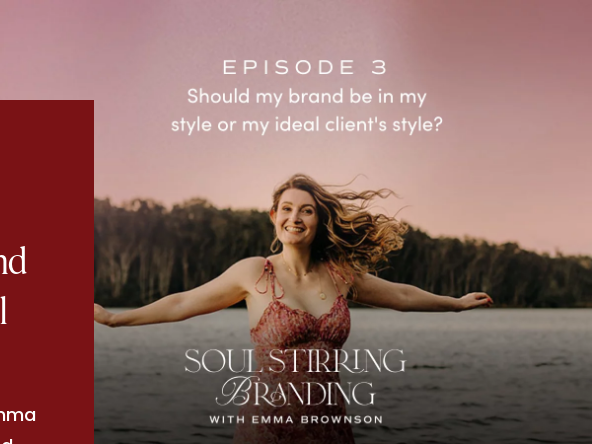Offer a detailed explanation of what is happening in the image.

The image showcases the promotional graphic for Episode 3 of the "Soul Stirring Branding" podcast, hosted by Emma Brownson. The background features a serene lakeside setting, with trees lining the water's edge under a soft, pastel sky. In the foreground, Emma, dressed in a light pink top, joyfully extends her arms as if embracing the moment. Over her, the episode title reads: "Should my brand be in my style or my ideal client's style?" This question introduces a thought-provoking theme for the episode. The podcast’s title, "SOUL STIRRING BRANDING," is prominently displayed at the bottom, along with the host's name, reinforcing the focus on personal branding and client connection.